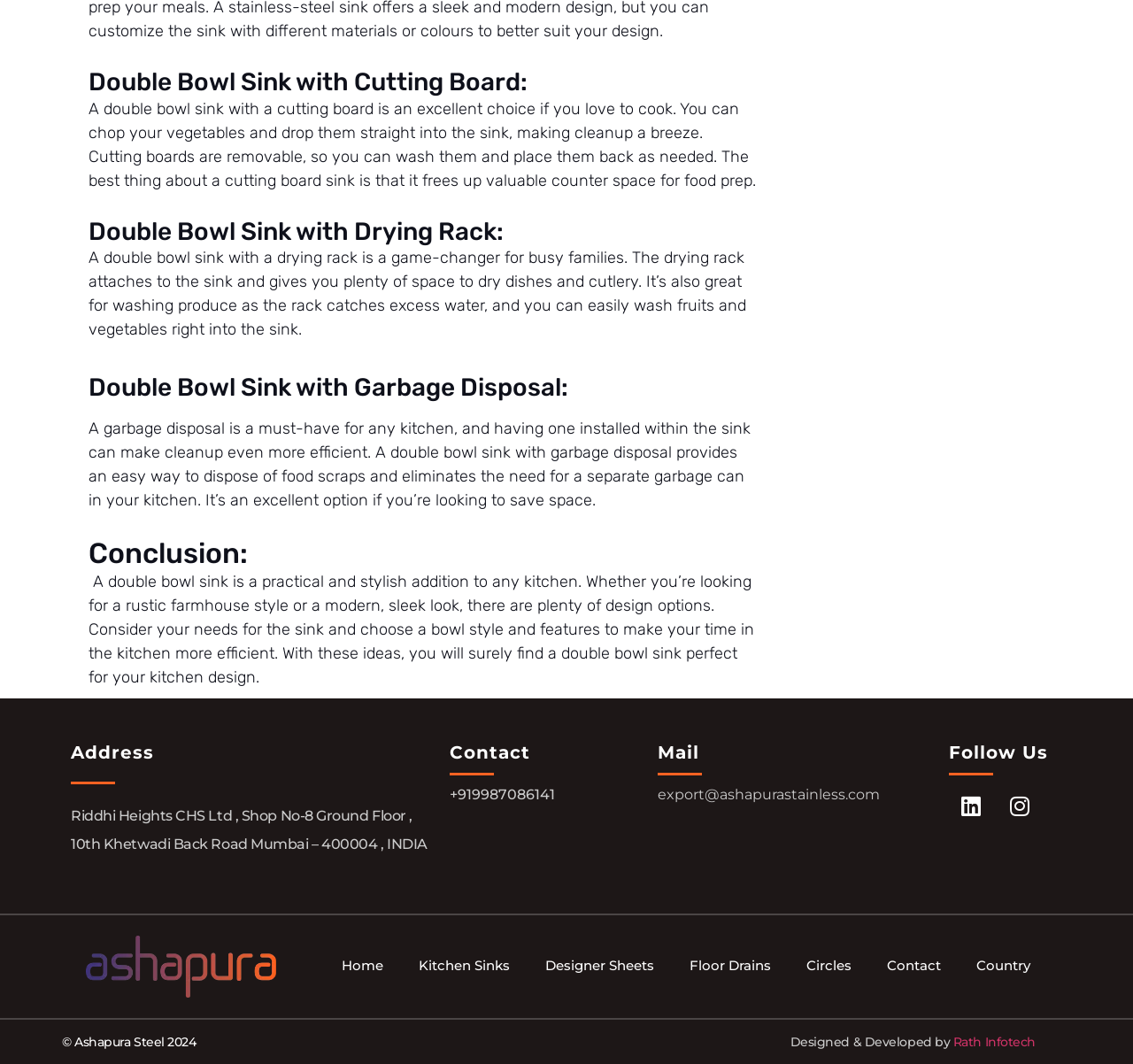Please mark the clickable region by giving the bounding box coordinates needed to complete this instruction: "Click the 'Country' link".

[0.846, 0.879, 0.925, 0.936]